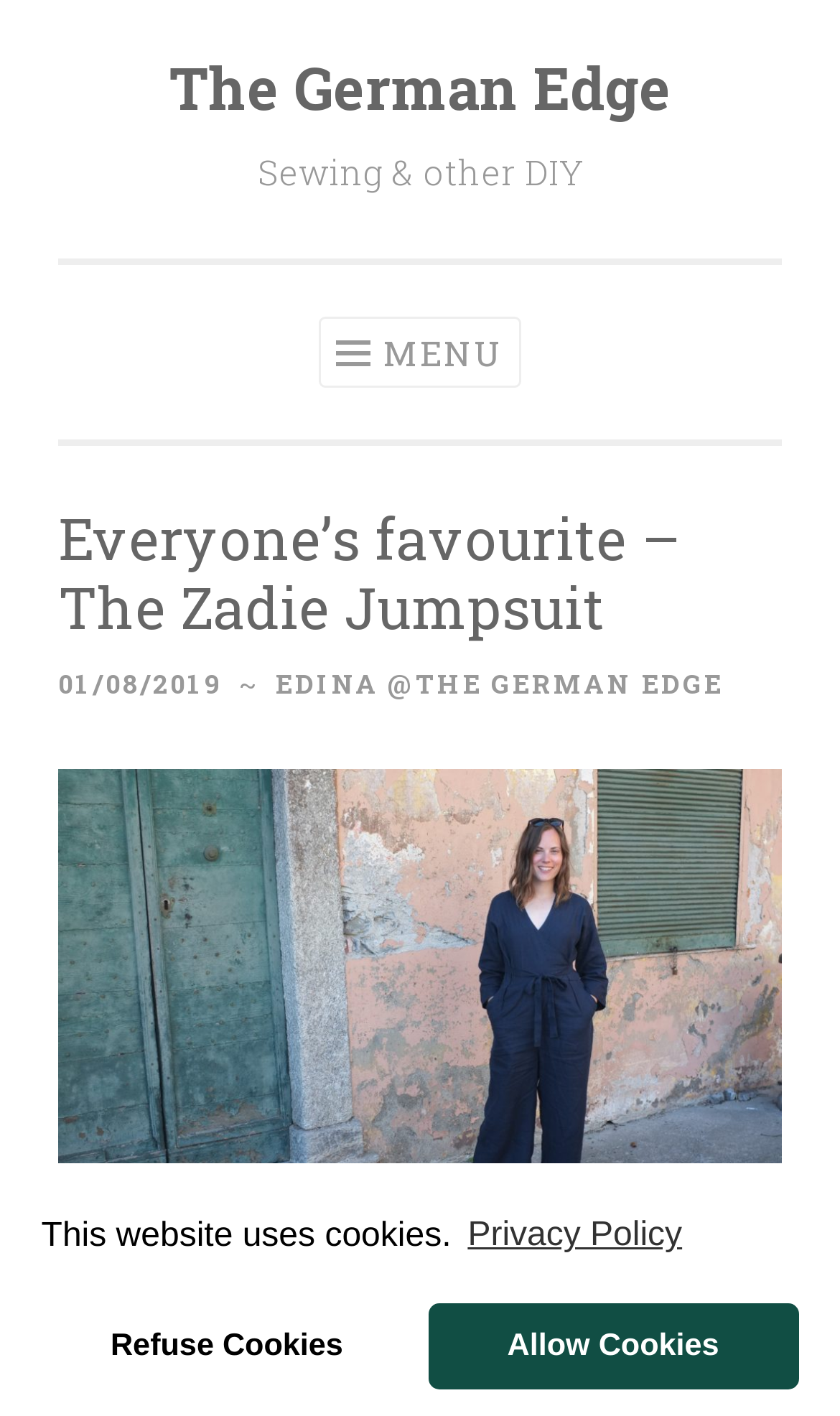What is the date of the article?
From the screenshot, supply a one-word or short-phrase answer.

01/08/2019